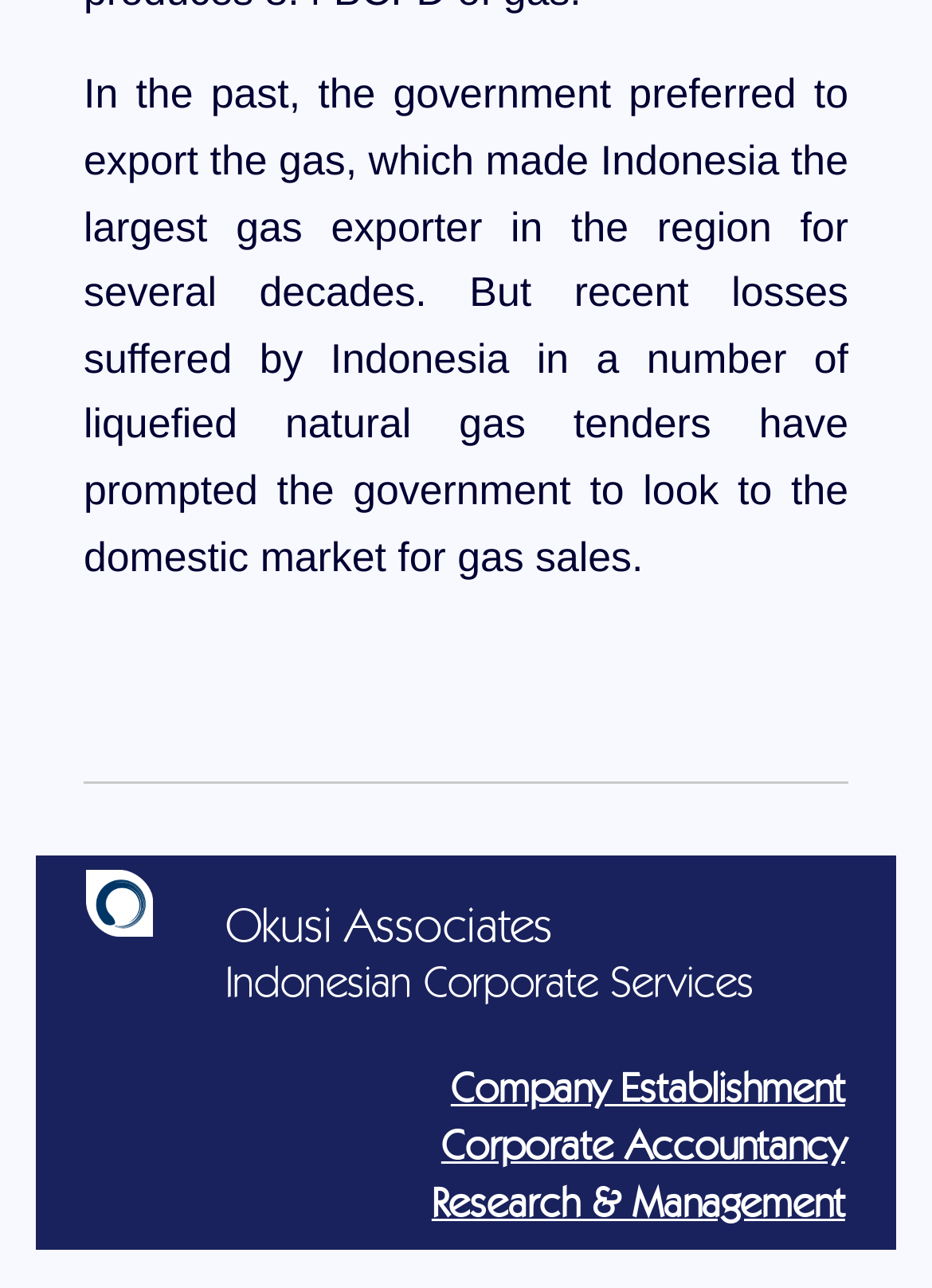Bounding box coordinates are specified in the format (top-left x, top-left y, bottom-right x, bottom-right y). All values are floating point numbers bounded between 0 and 1. Please provide the bounding box coordinate of the region this sentence describes: Okusi Associates Indonesian Corporate Services

[0.242, 0.696, 0.907, 0.79]